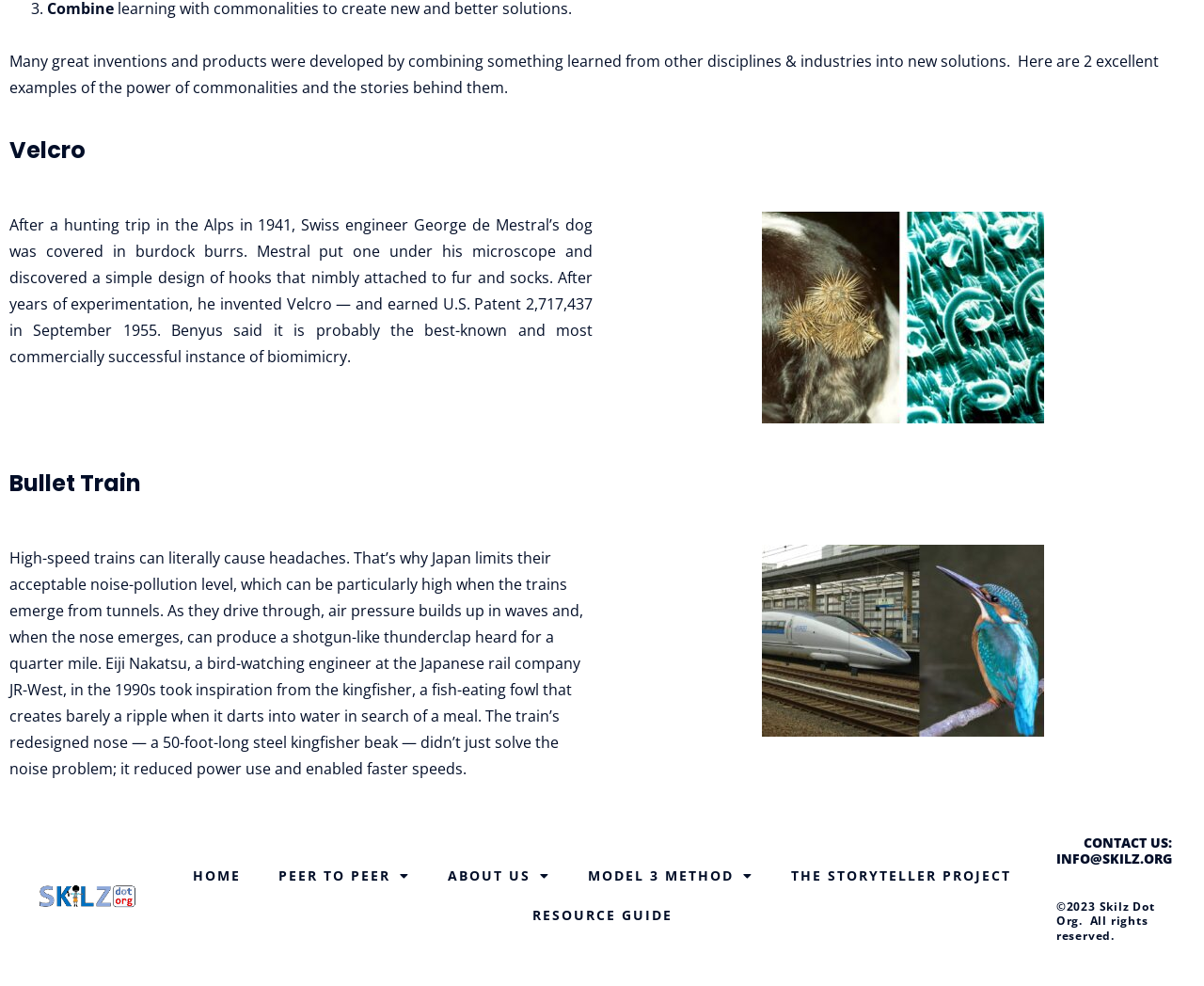Locate the UI element described by Home and provide its bounding box coordinates. Use the format (top-left x, top-left y, bottom-right x, bottom-right y) with all values as floating point numbers between 0 and 1.

[0.145, 0.868, 0.216, 0.909]